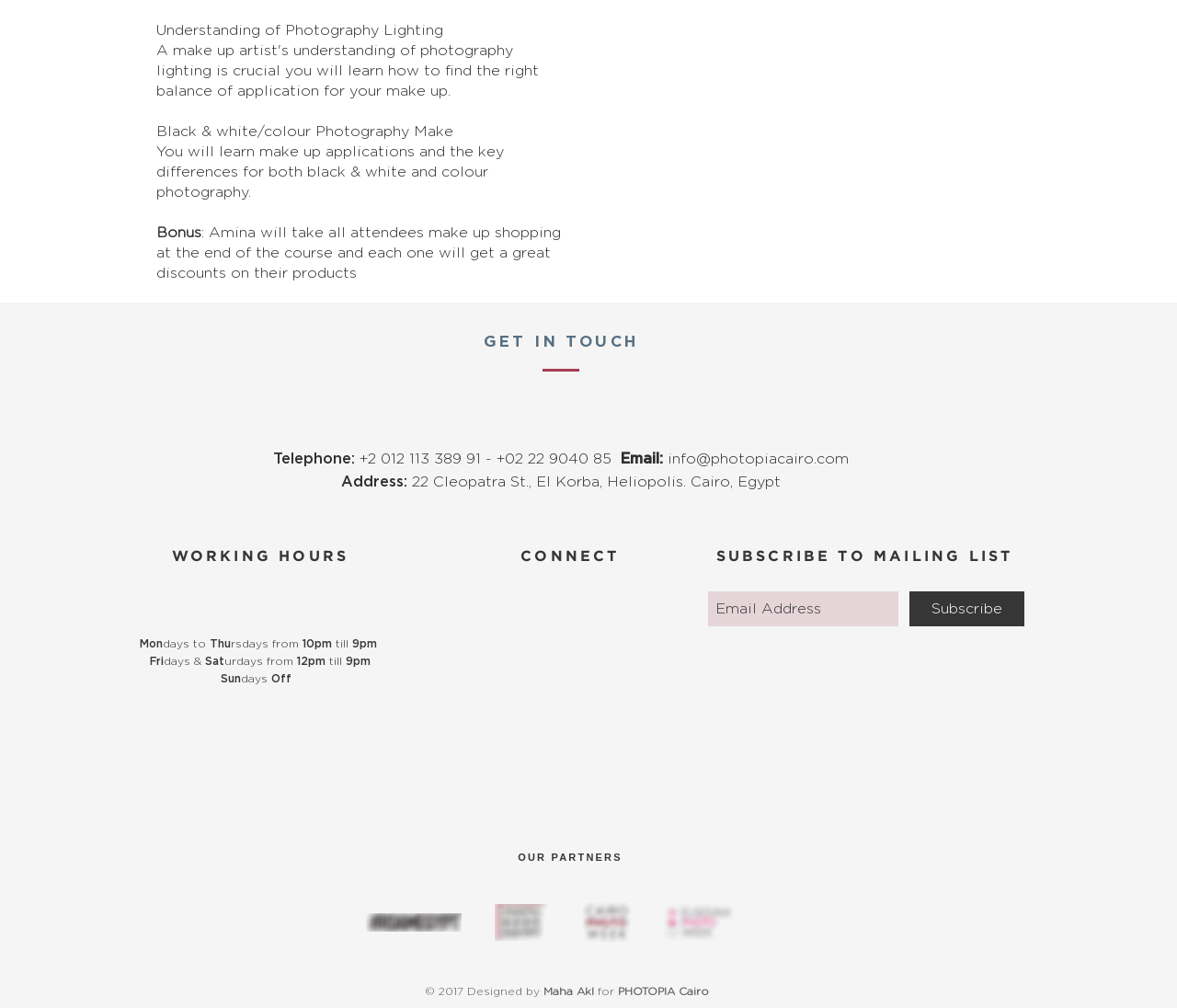Locate the bounding box coordinates of the element that needs to be clicked to carry out the instruction: "Get in touch with the studio". The coordinates should be given as four float numbers ranging from 0 to 1, i.e., [left, top, right, bottom].

[0.123, 0.329, 0.83, 0.347]